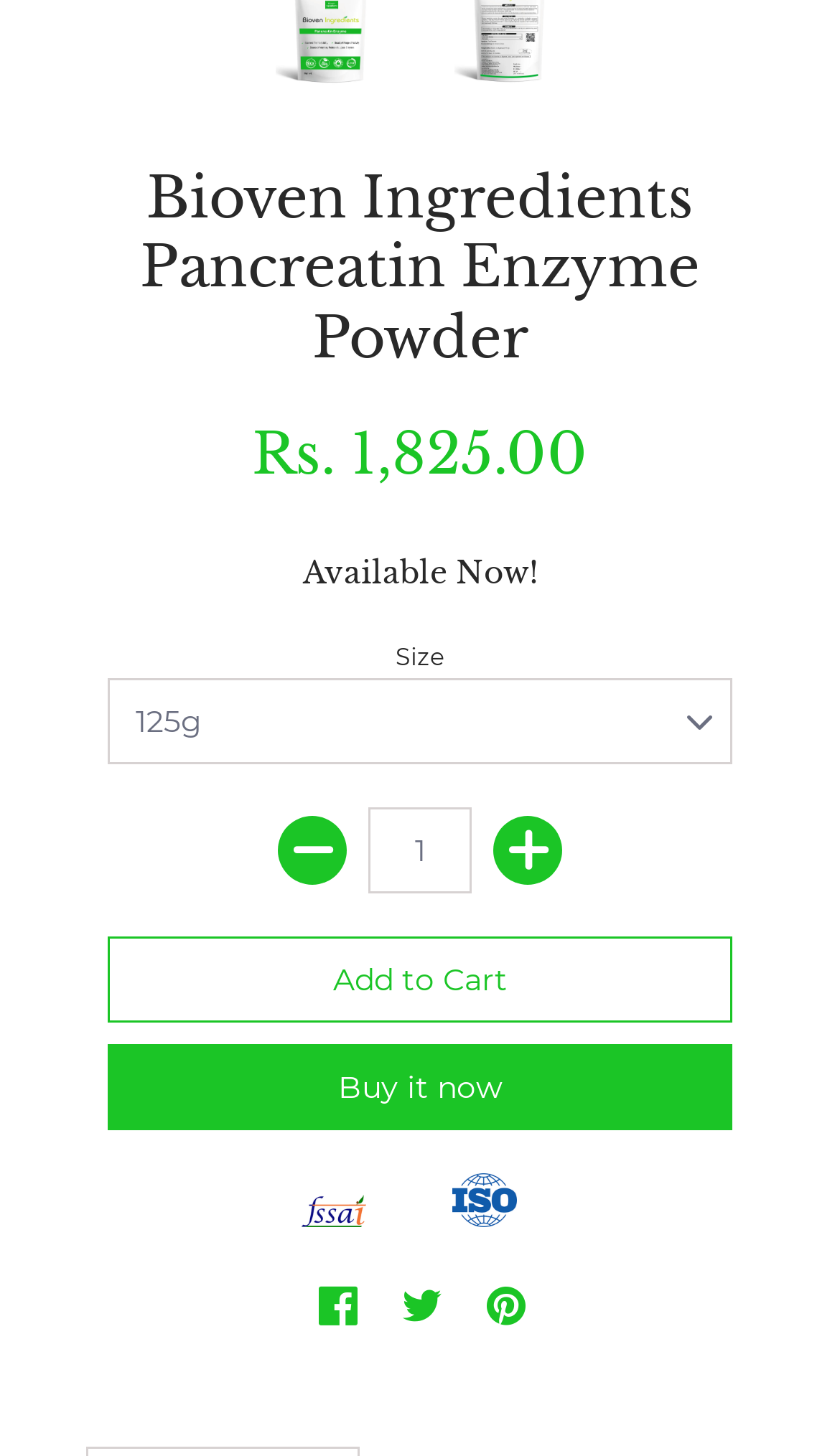Please locate the bounding box coordinates of the element that needs to be clicked to achieve the following instruction: "Buy it now". The coordinates should be four float numbers between 0 and 1, i.e., [left, top, right, bottom].

[0.128, 0.718, 0.872, 0.777]